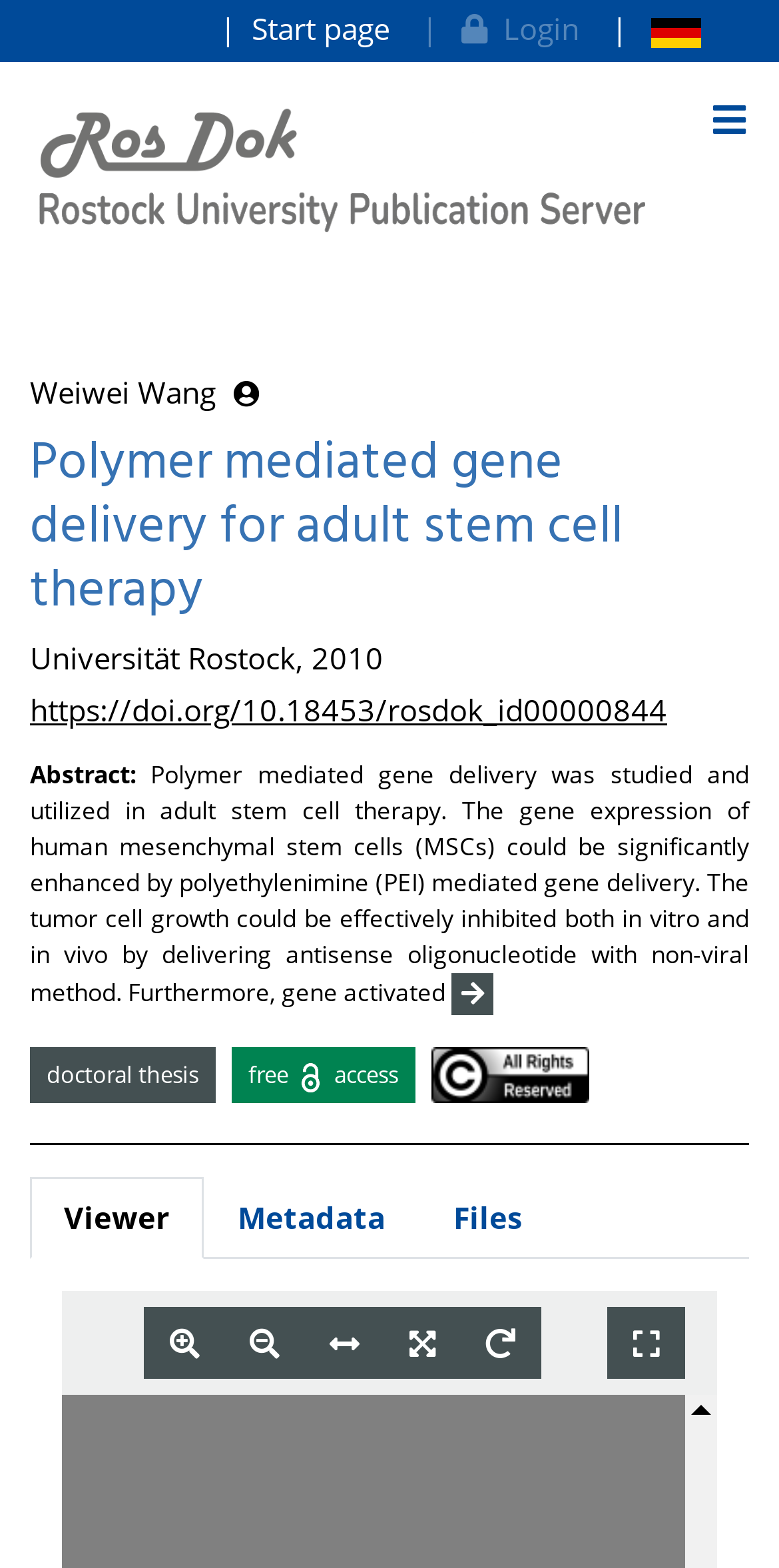Locate the bounding box coordinates of the element you need to click to accomplish the task described by this instruction: "Download files".

[0.538, 0.751, 0.713, 0.803]